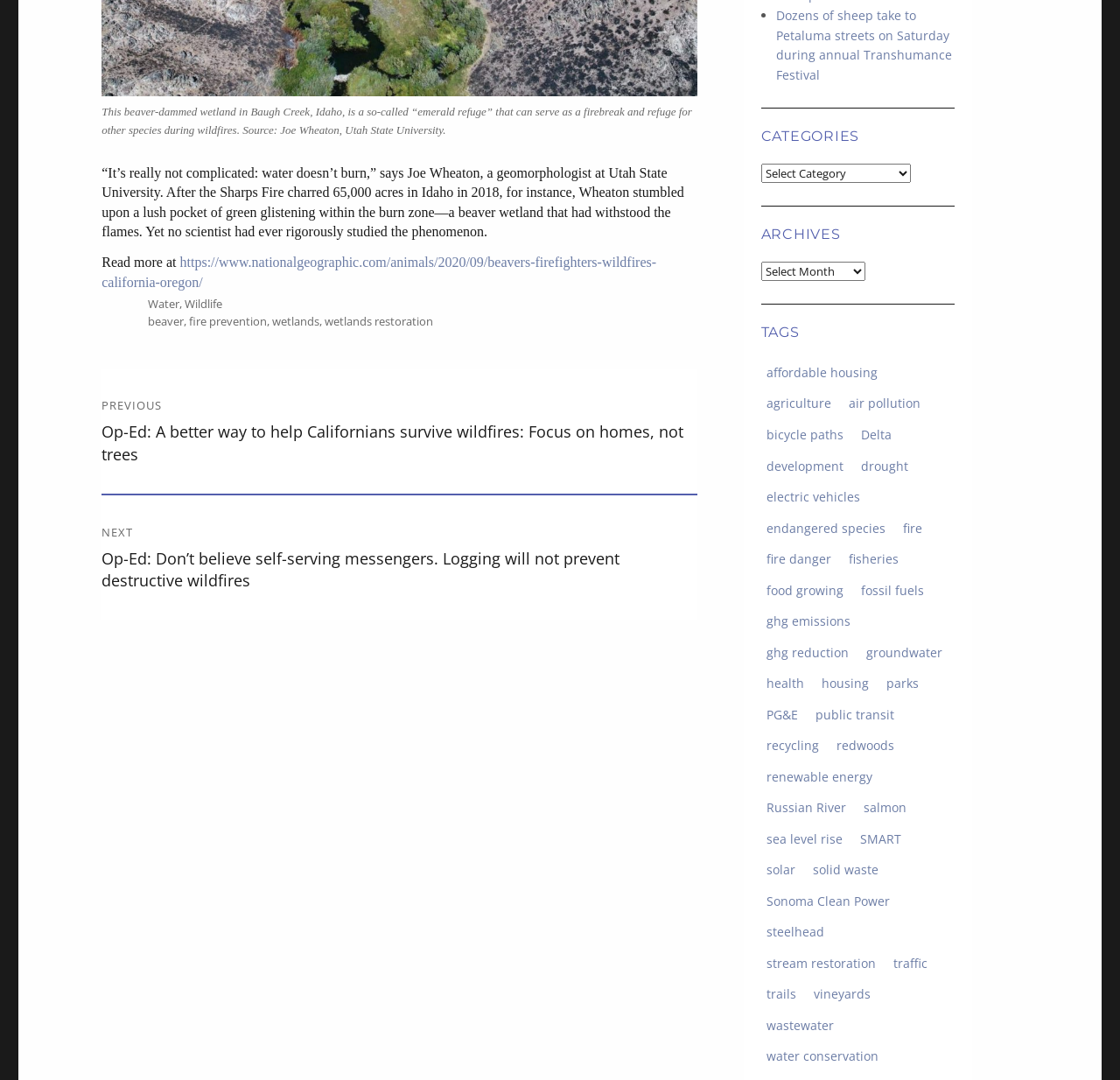Determine the bounding box coordinates of the section to be clicked to follow the instruction: "View post about sheep taking to Petaluma streets". The coordinates should be given as four float numbers between 0 and 1, formatted as [left, top, right, bottom].

[0.693, 0.006, 0.85, 0.077]